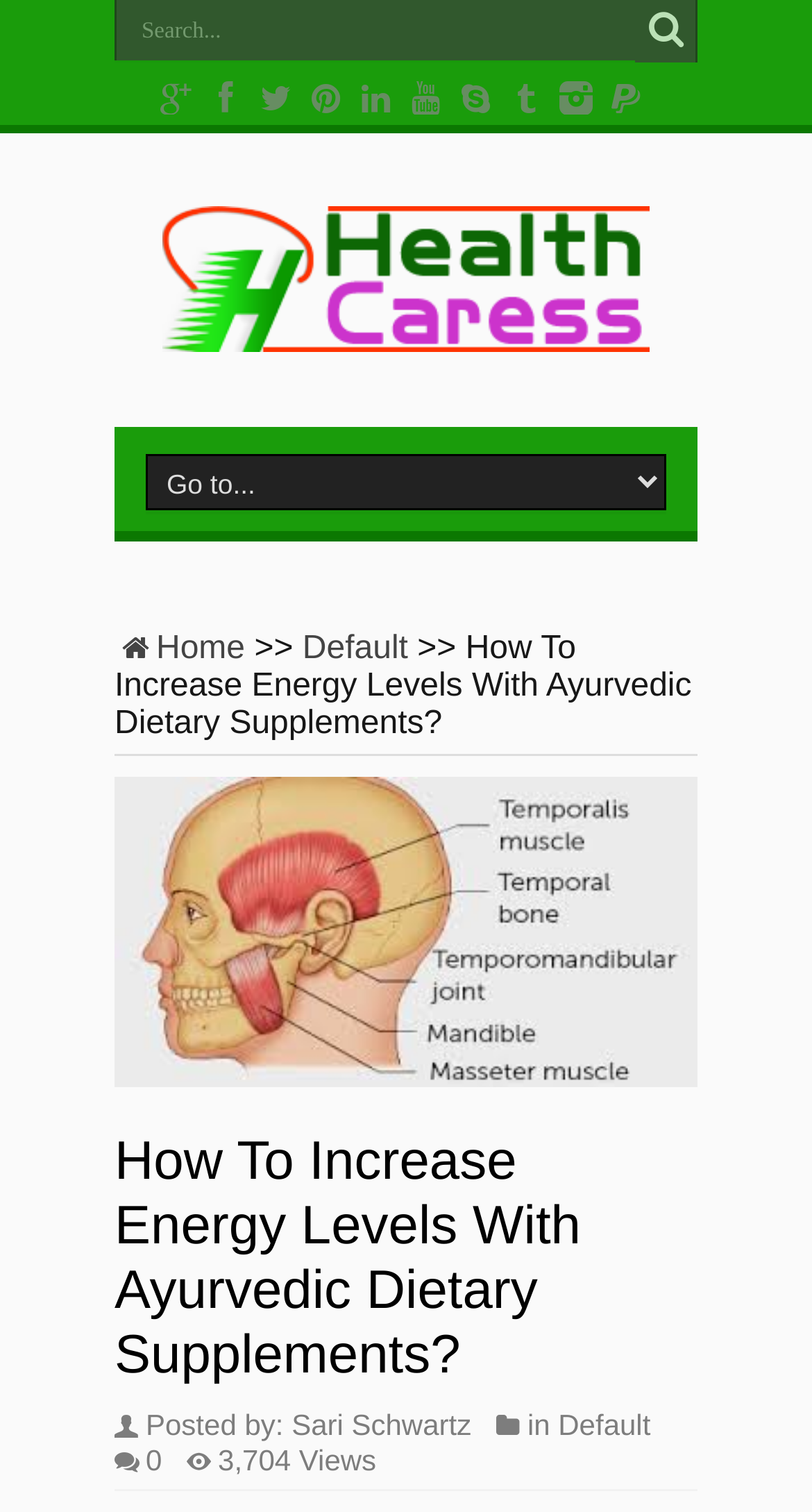Identify the bounding box coordinates for the UI element that matches this description: "Privacy policy".

None